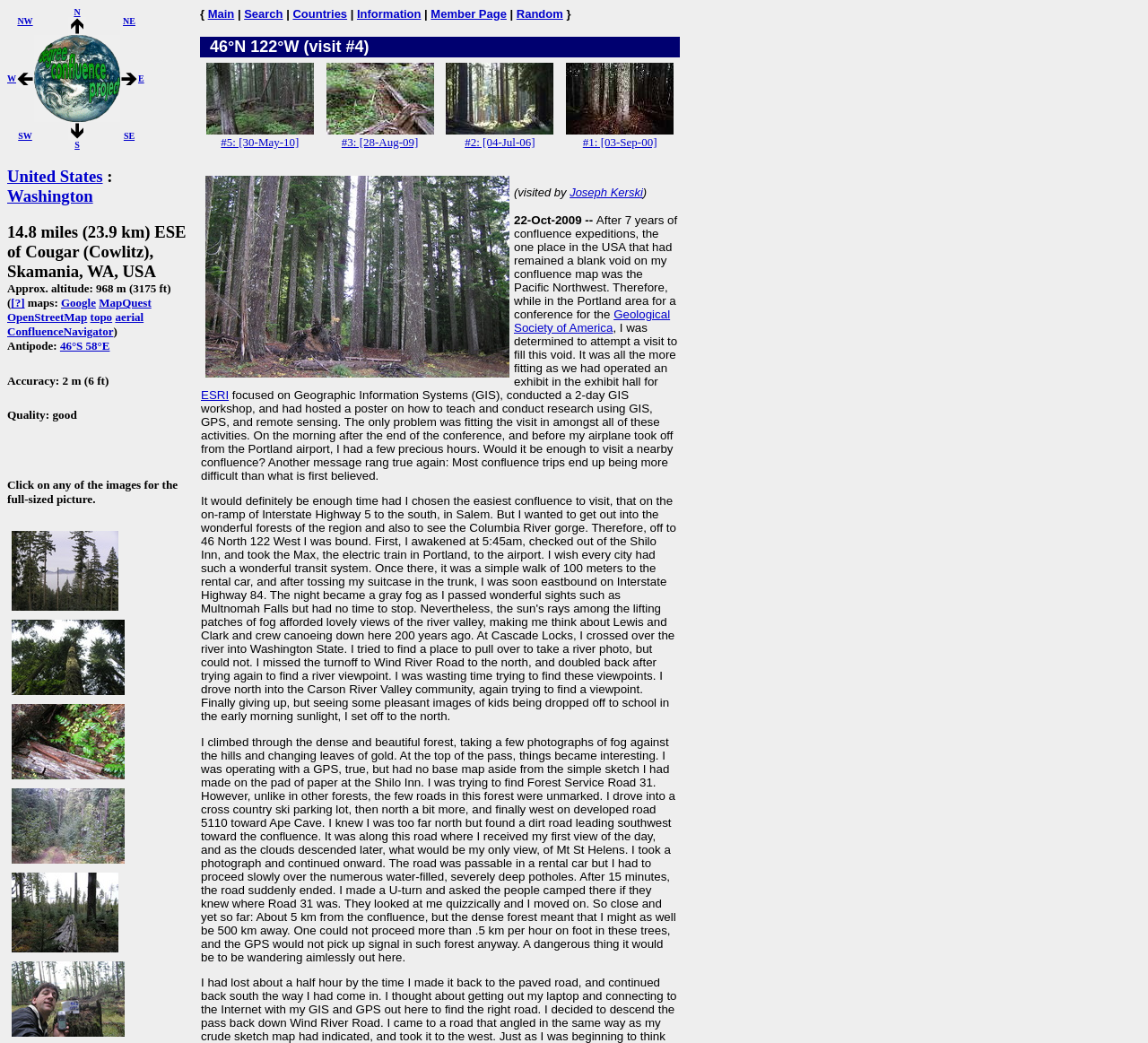Predict the bounding box for the UI component with the following description: "United States".

[0.006, 0.16, 0.089, 0.178]